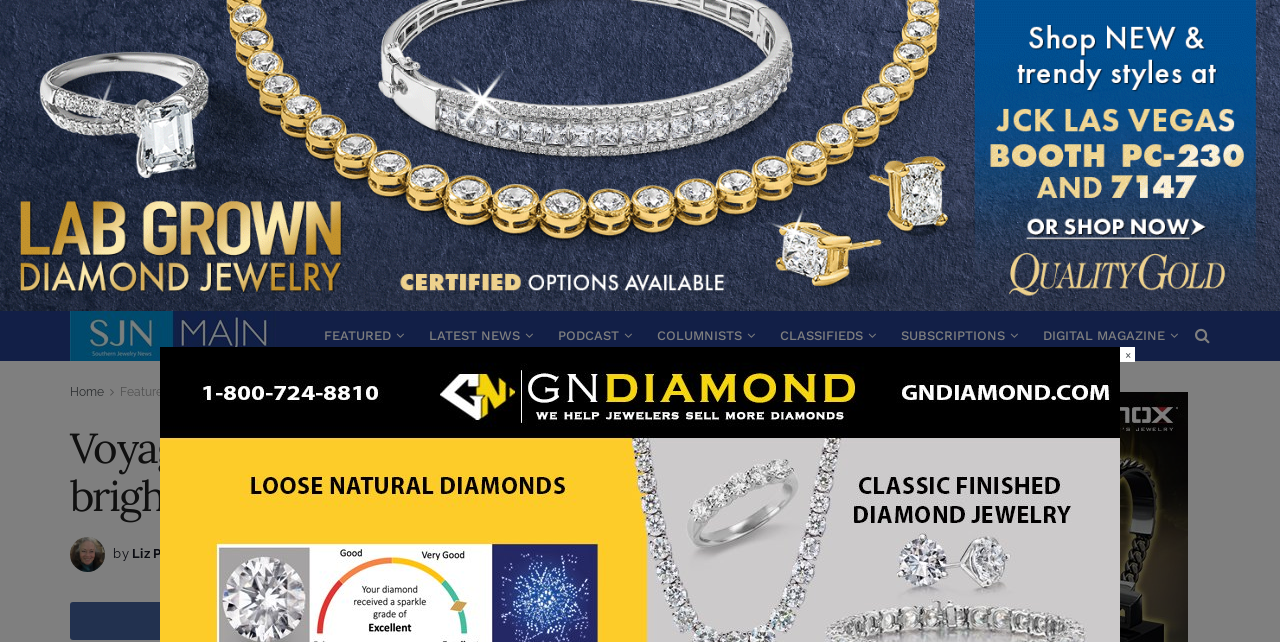Please find the bounding box for the following UI element description. Provide the coordinates in (top-left x, top-left y, bottom-right x, bottom-right y) format, with values between 0 and 1: Share on Twitter

[0.311, 0.938, 0.564, 0.997]